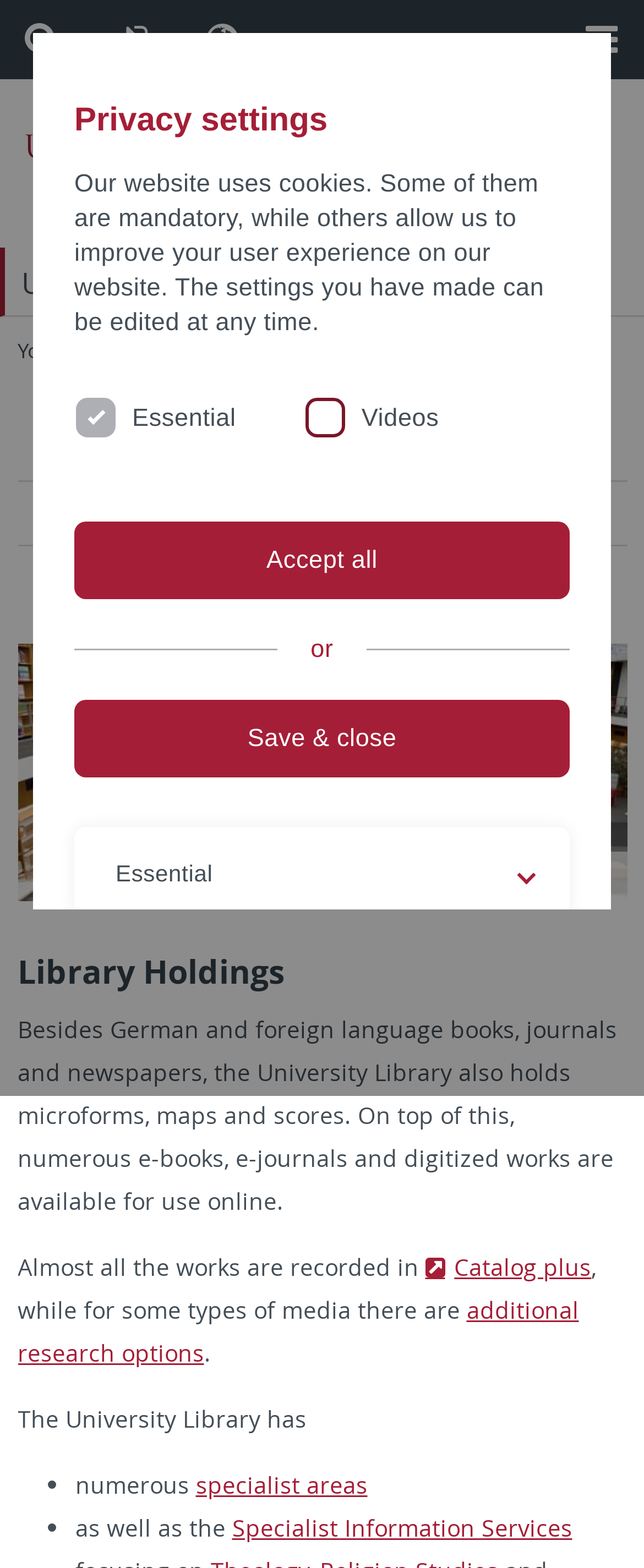Find the bounding box coordinates for the element that must be clicked to complete the instruction: "Click on Car Key Replacement". The coordinates should be four float numbers between 0 and 1, indicated as [left, top, right, bottom].

None